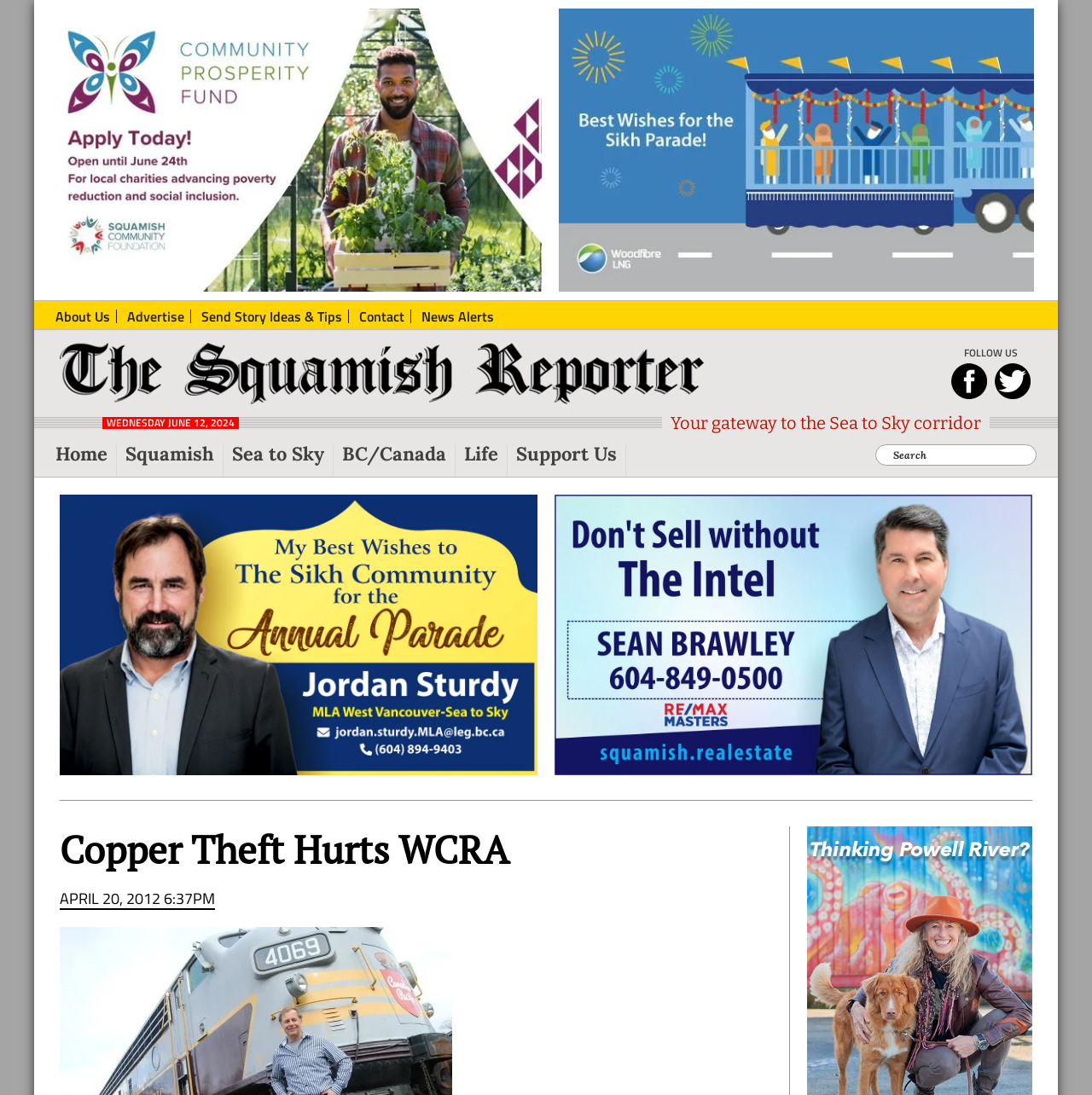Provide a brief response using a word or short phrase to this question:
How many social media links are present?

2